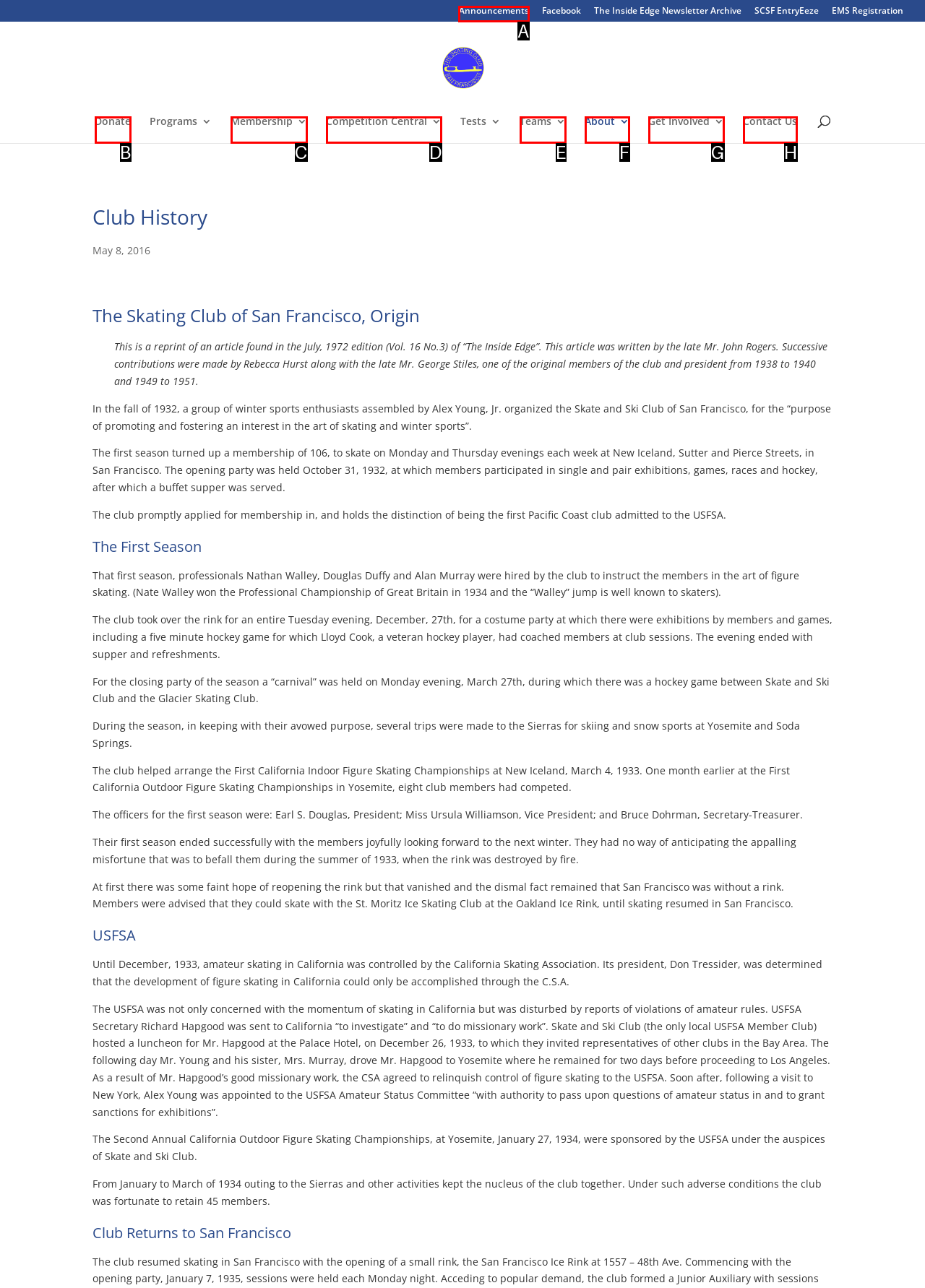Tell me the letter of the UI element I should click to accomplish the task: Visit the 'Announcements' page based on the choices provided in the screenshot.

A